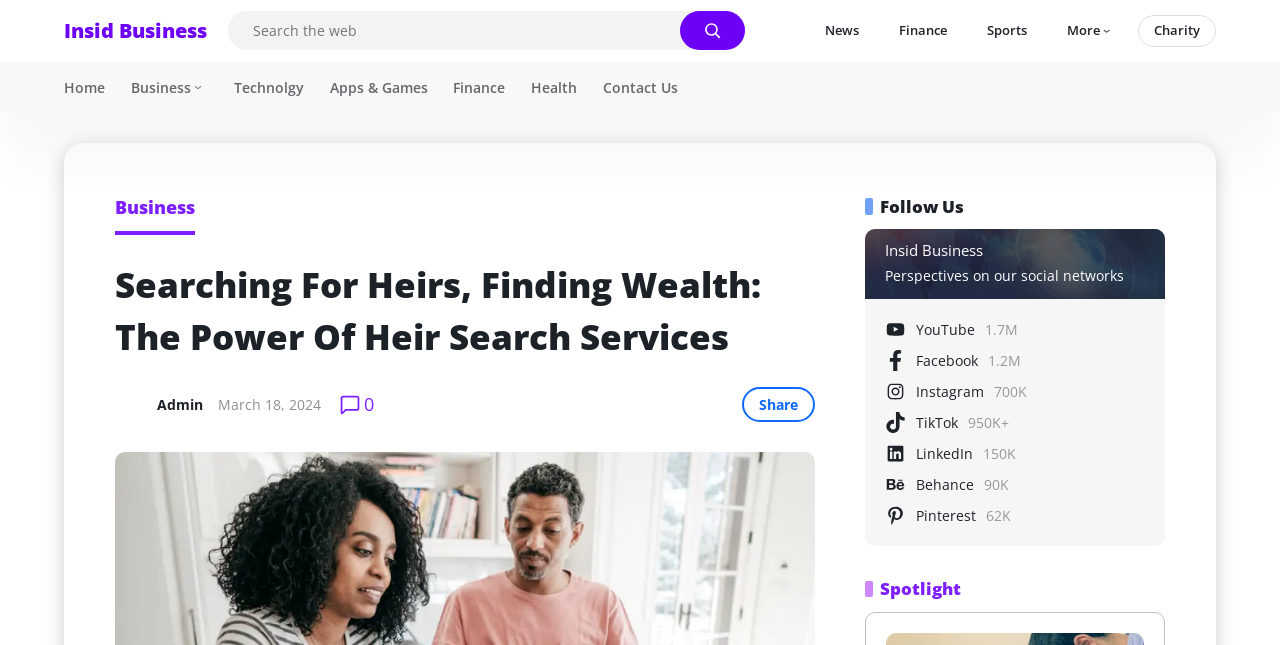Please locate the bounding box coordinates of the region I need to click to follow this instruction: "Search the web".

[0.178, 0.018, 0.531, 0.078]